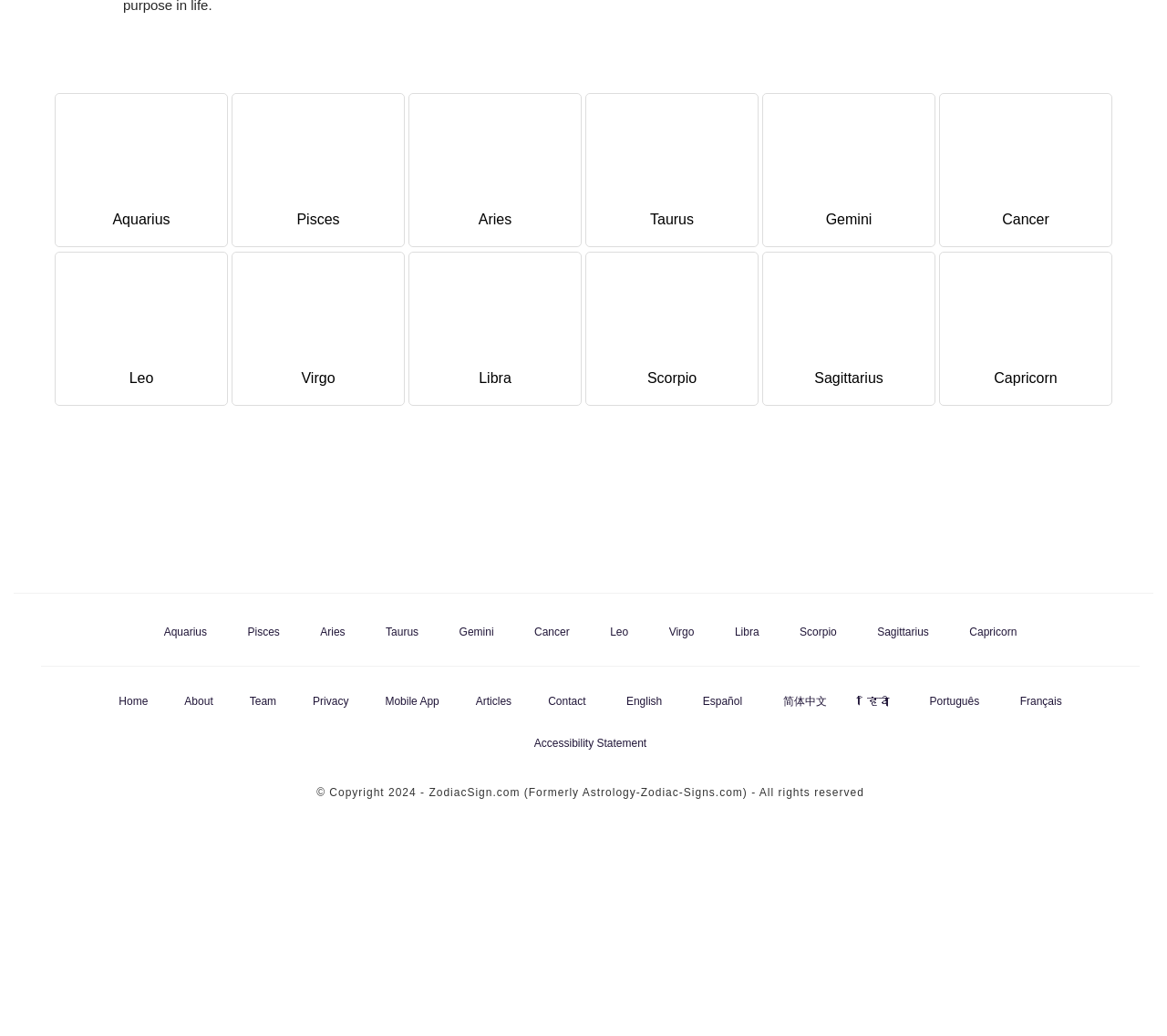Determine the bounding box coordinates for the region that must be clicked to execute the following instruction: "View Scorpio Sign".

[0.677, 0.599, 0.725, 0.62]